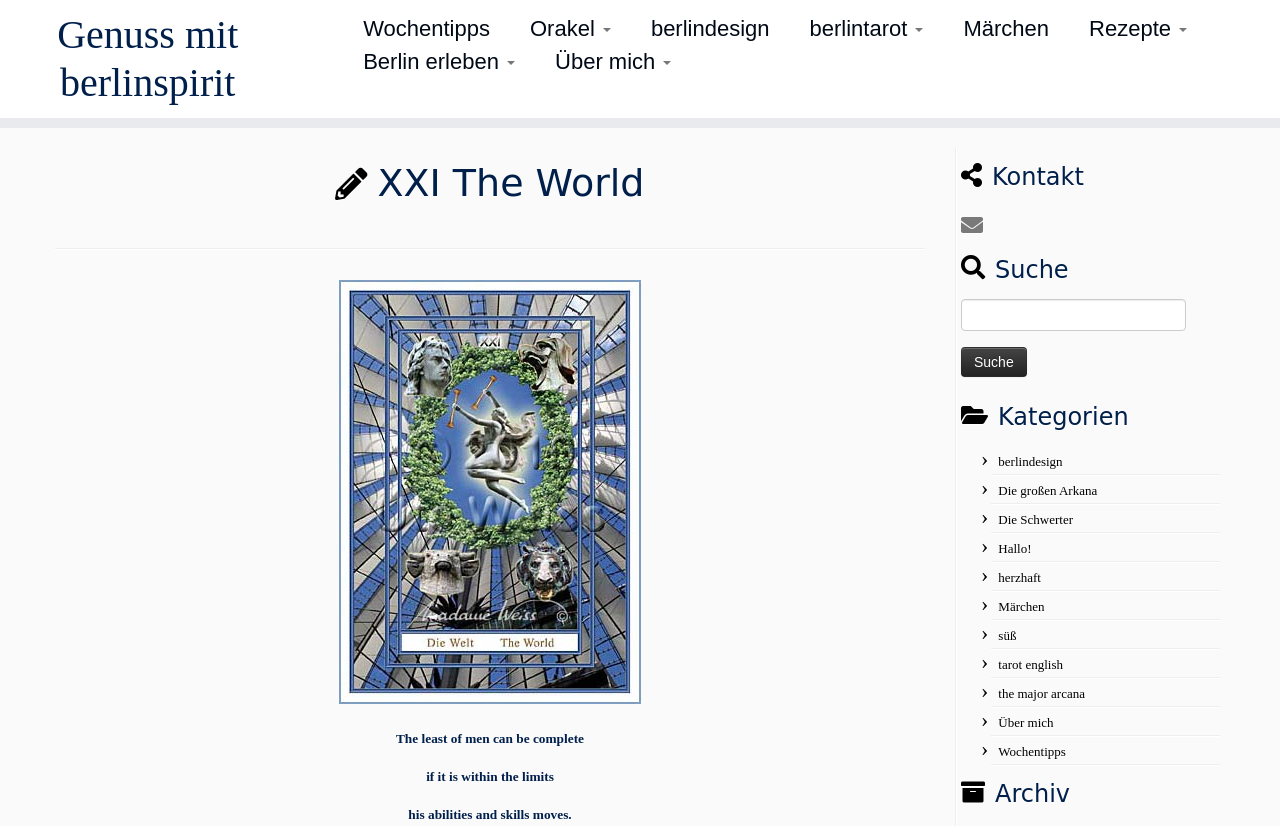For the element described, predict the bounding box coordinates as (top-left x, top-left y, bottom-right x, bottom-right y). All values should be between 0 and 1. Element description: Über mich

[0.418, 0.055, 0.525, 0.095]